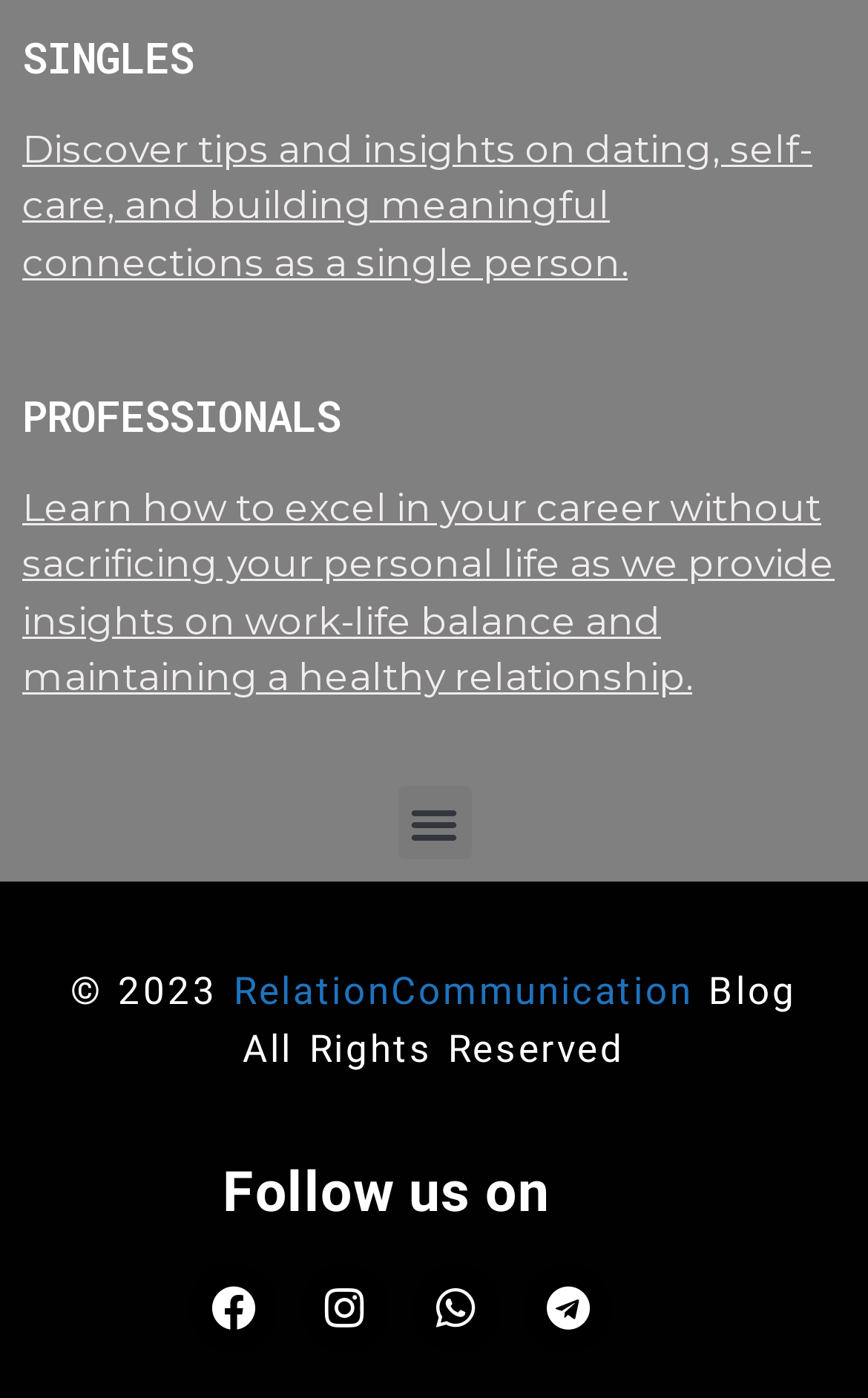What is the copyright year of the website?
Please provide a single word or phrase as the answer based on the screenshot.

2023